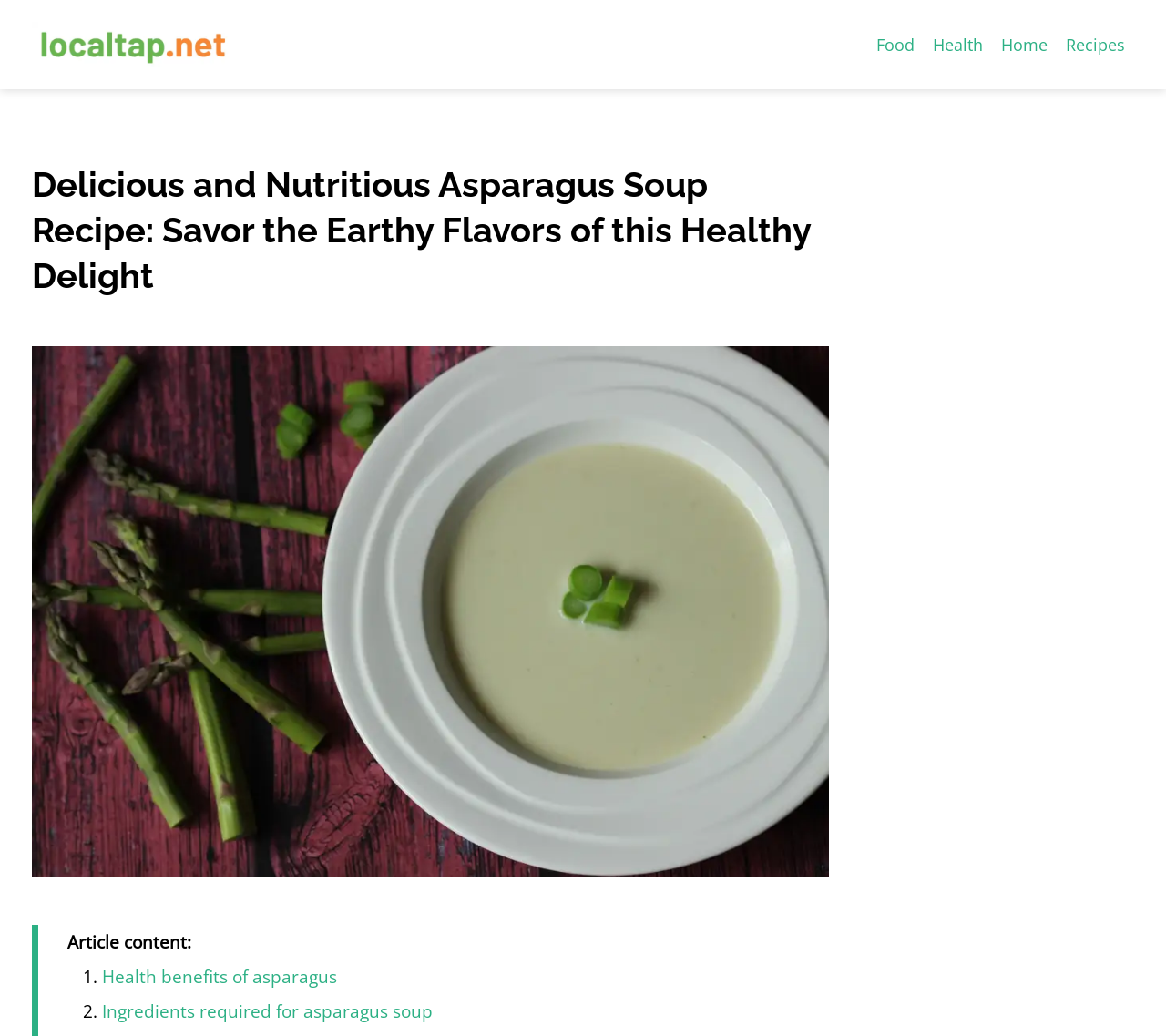From the image, can you give a detailed response to the question below:
What is the first ingredient listed for asparagus soup?

The webpage lists the 'Ingredients required for asparagus soup' as a link, but it does not explicitly mention the first ingredient. The link has a bounding box coordinate of [0.088, 0.964, 0.371, 0.988].